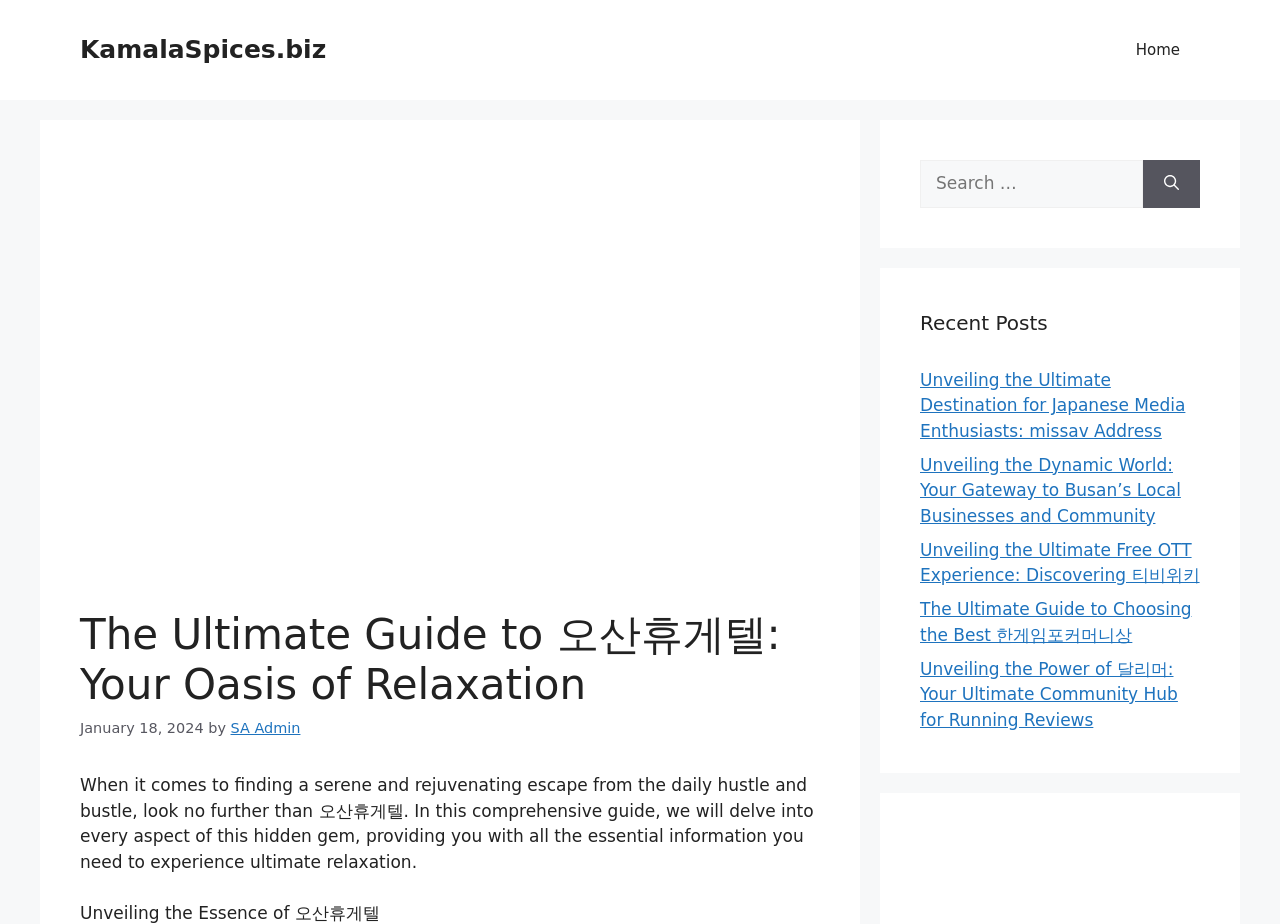What is the main heading of this webpage? Please extract and provide it.

The Ultimate Guide to 오산휴게텔: Your Oasis of Relaxation